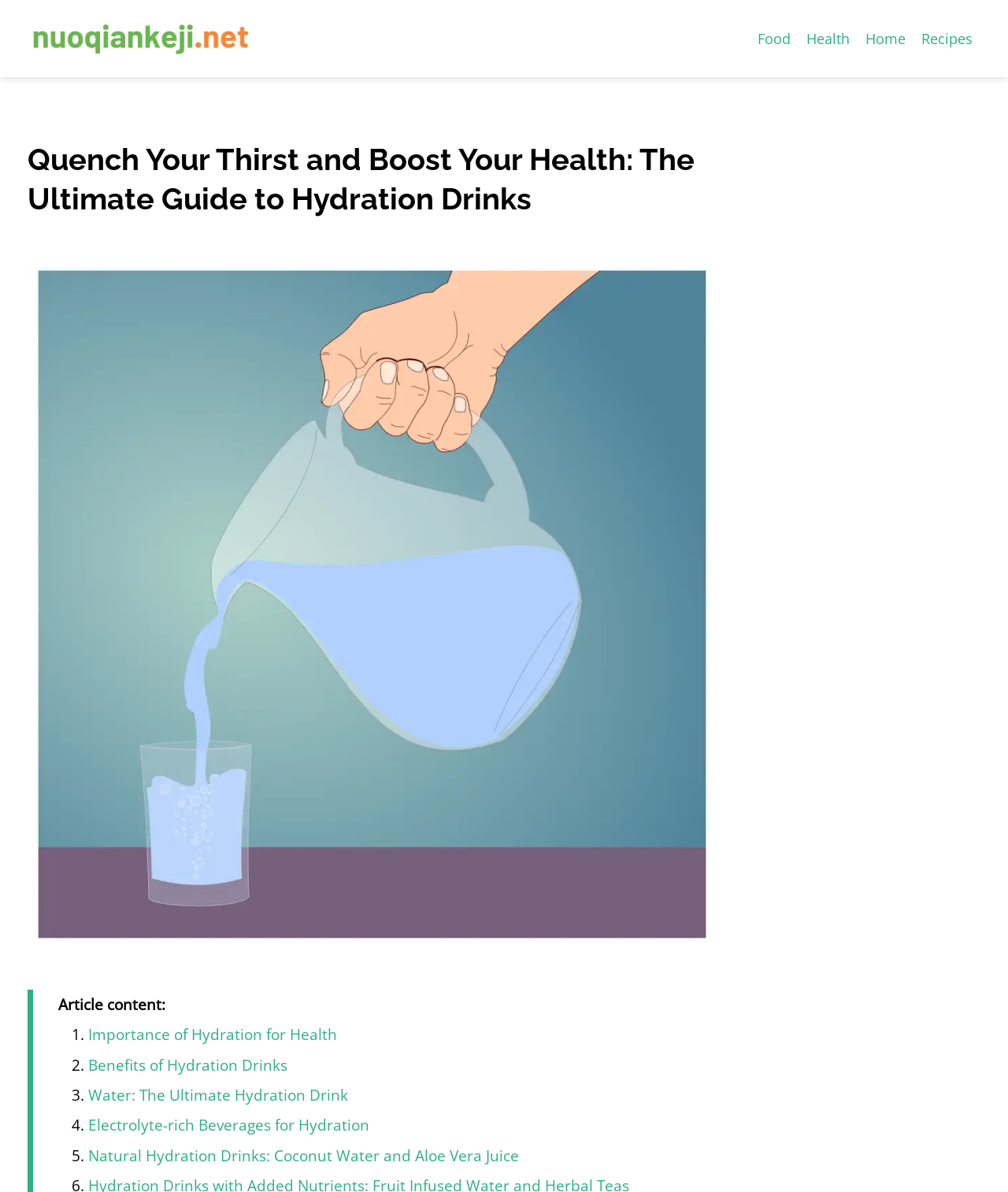Locate the bounding box coordinates of the clickable part needed for the task: "Visit the 'Home' page".

[0.851, 0.021, 0.906, 0.044]